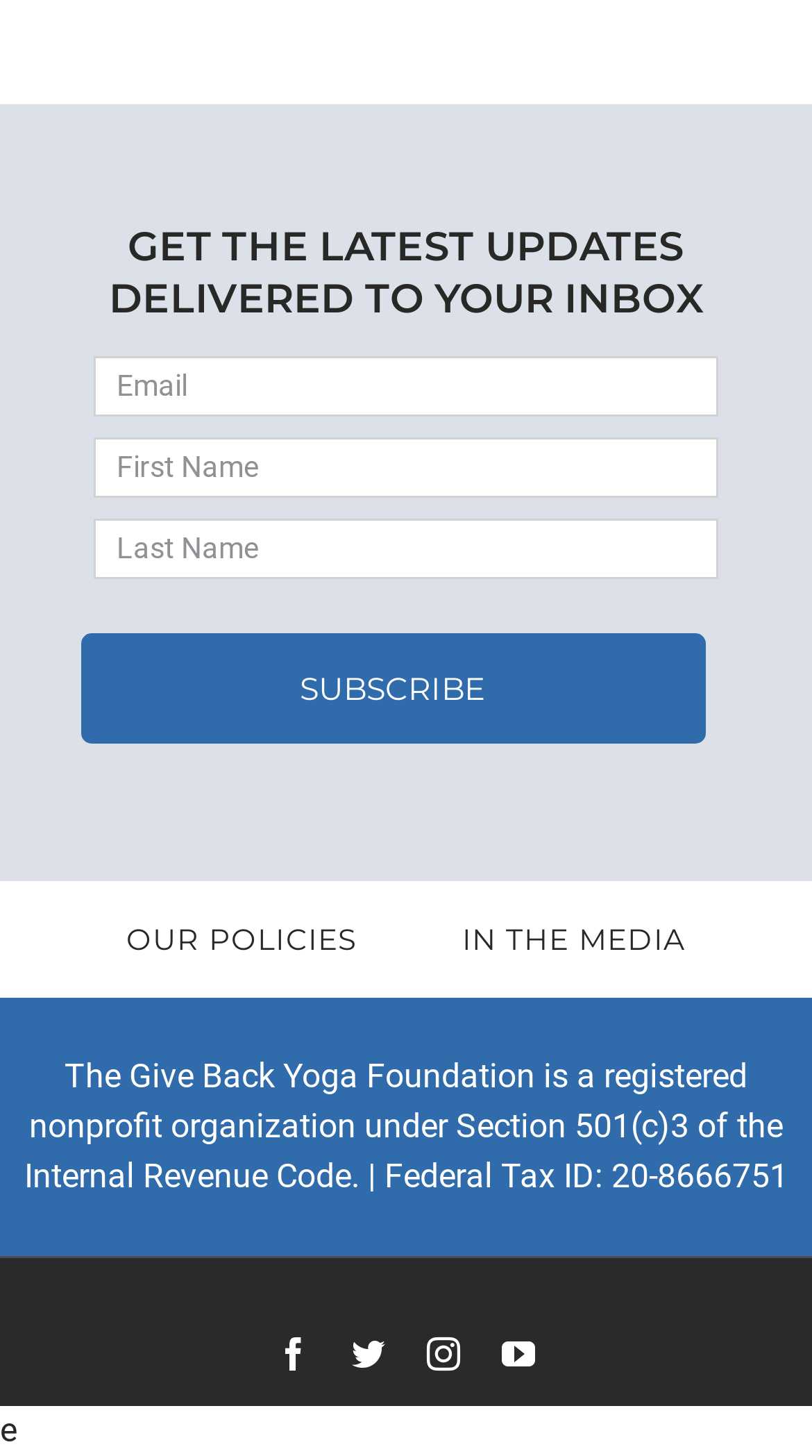Locate the bounding box coordinates of the area where you should click to accomplish the instruction: "View our policies".

[0.155, 0.632, 0.441, 0.658]